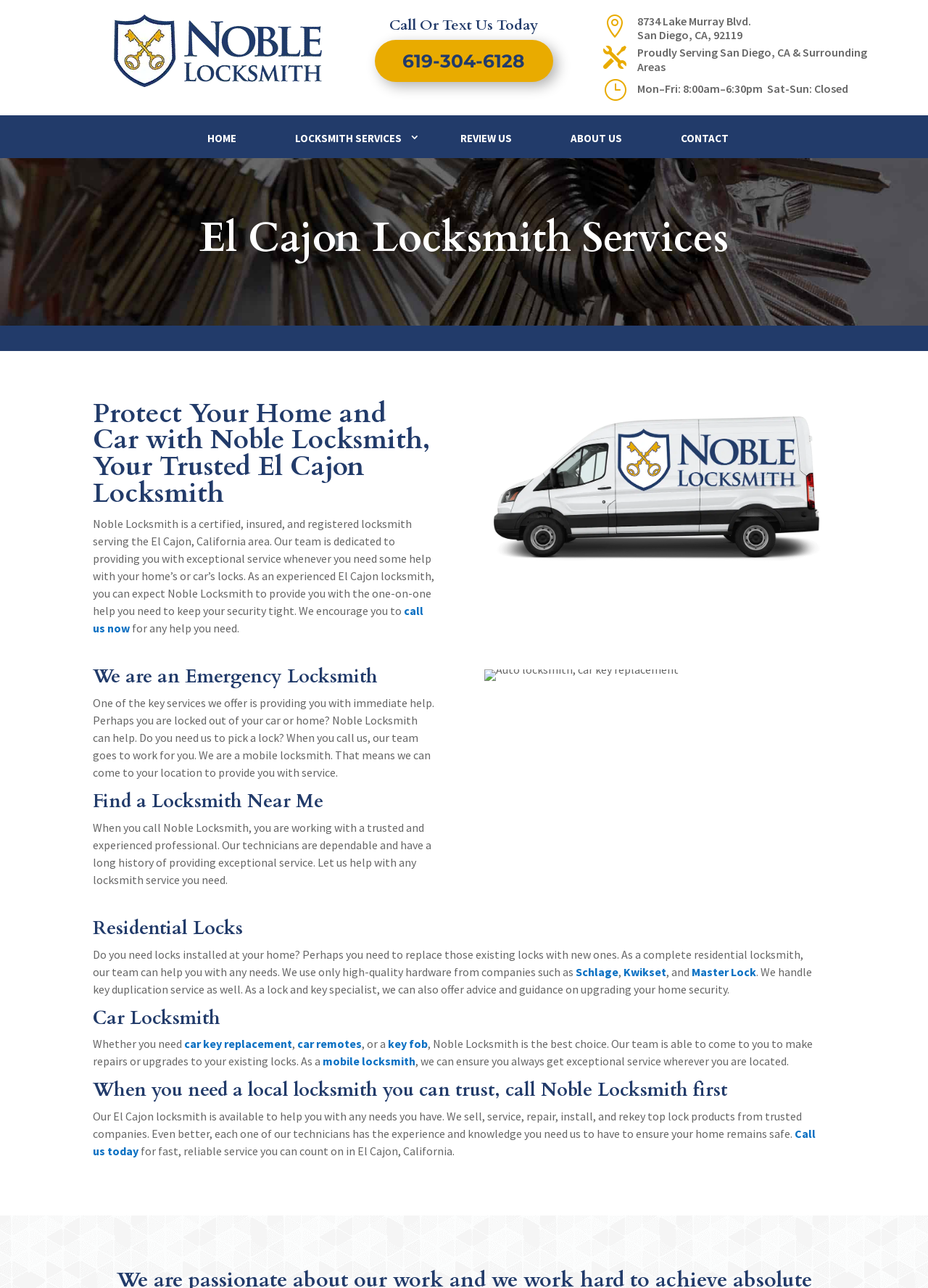What type of locks does Noble Locksmith use?
Refer to the screenshot and respond with a concise word or phrase.

Schlage, Kwikset, Master Lock